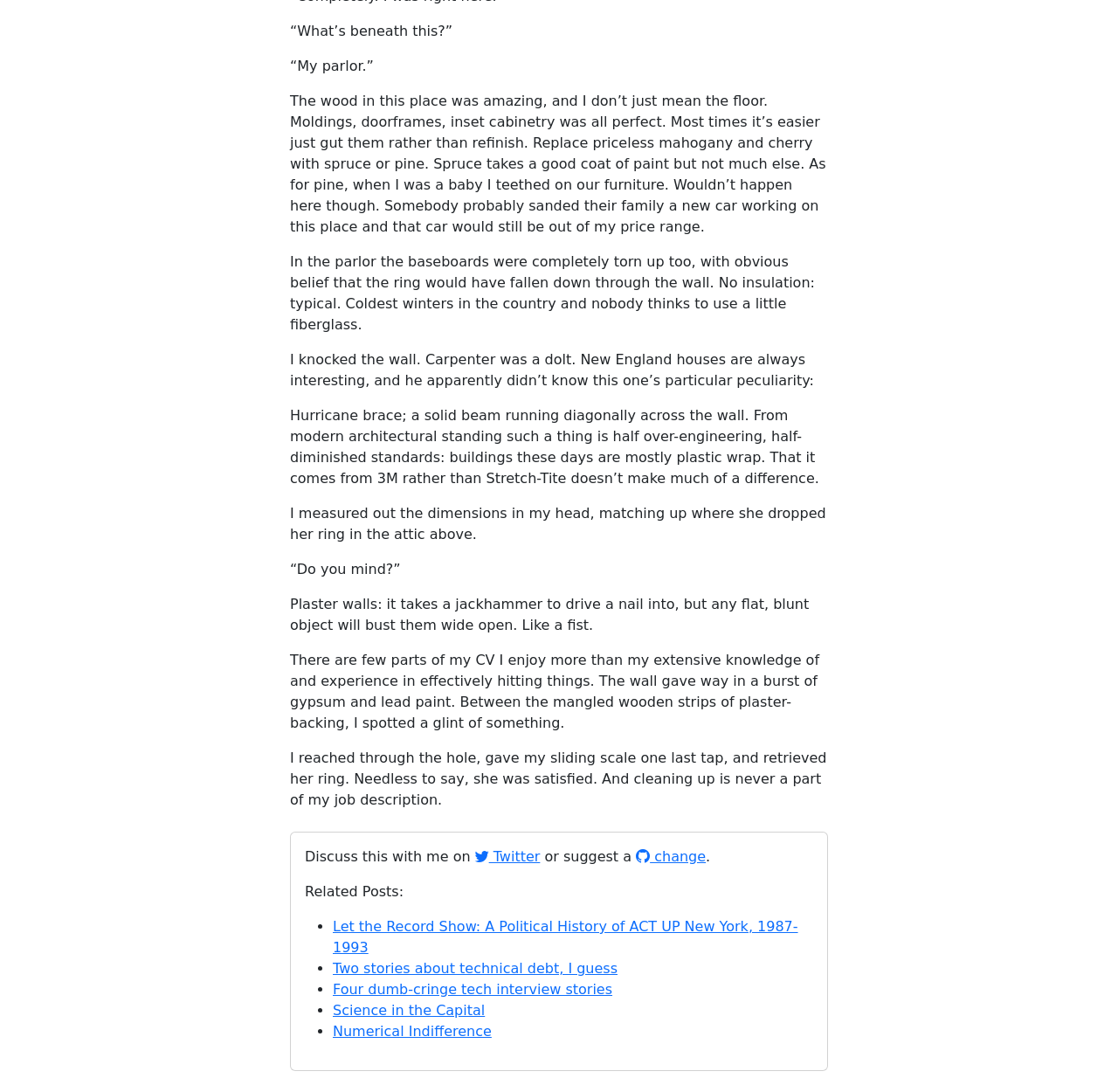Please provide a short answer using a single word or phrase for the question:
What is the author's occupation?

not specified